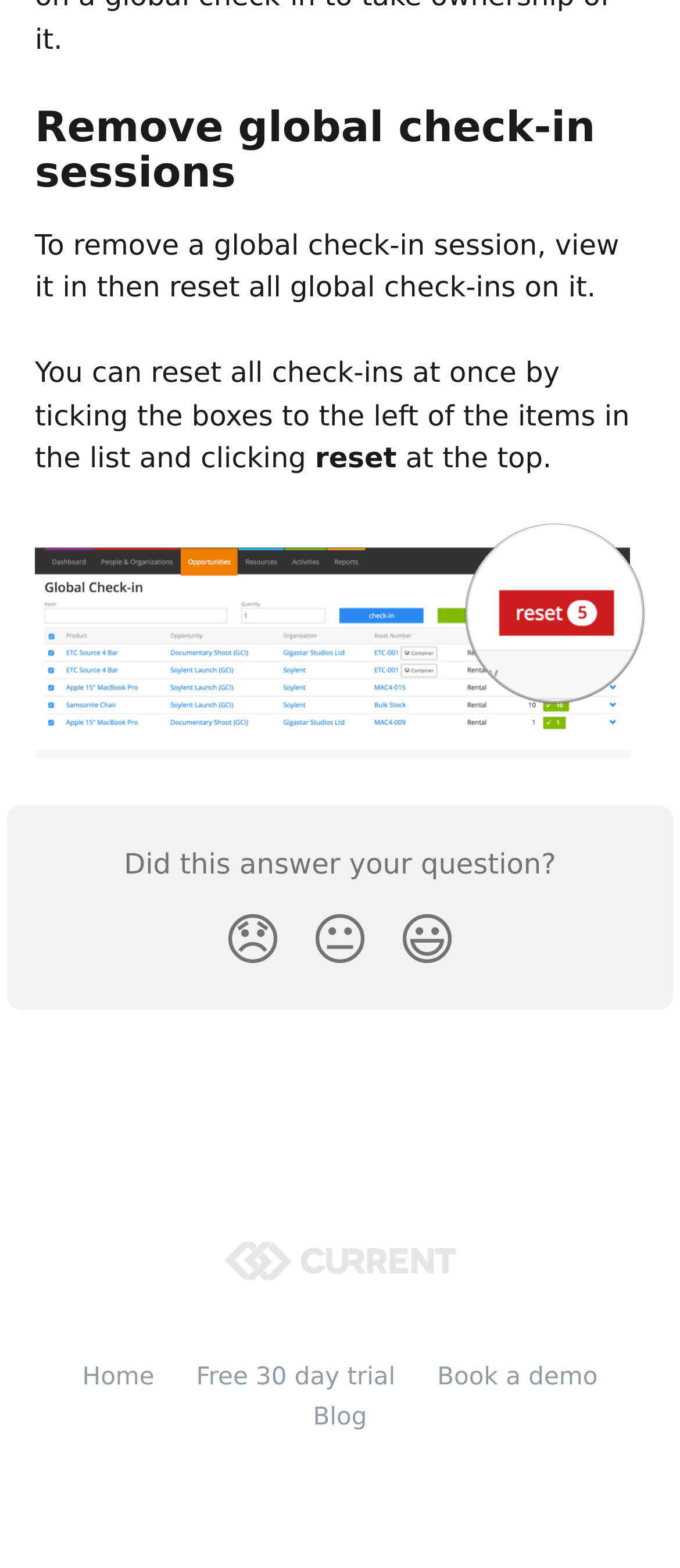Provide the bounding box coordinates for the UI element described in this sentence: "Retail & Consumer Goods". The coordinates should be four float values between 0 and 1, i.e., [left, top, right, bottom].

None